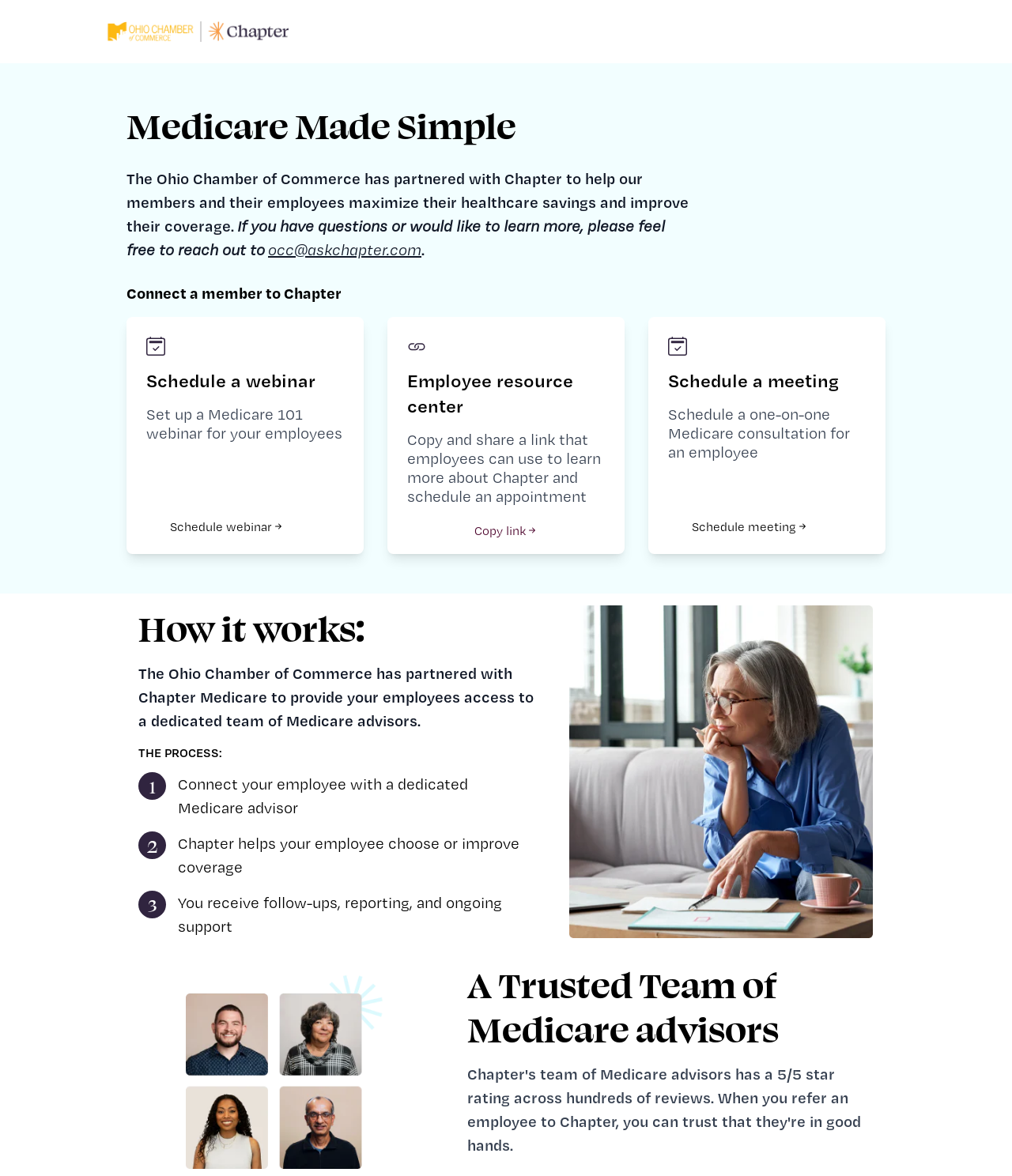Find and provide the bounding box coordinates for the UI element described here: "occ@askchapter.com". The coordinates should be given as four float numbers between 0 and 1: [left, top, right, bottom].

[0.265, 0.204, 0.416, 0.22]